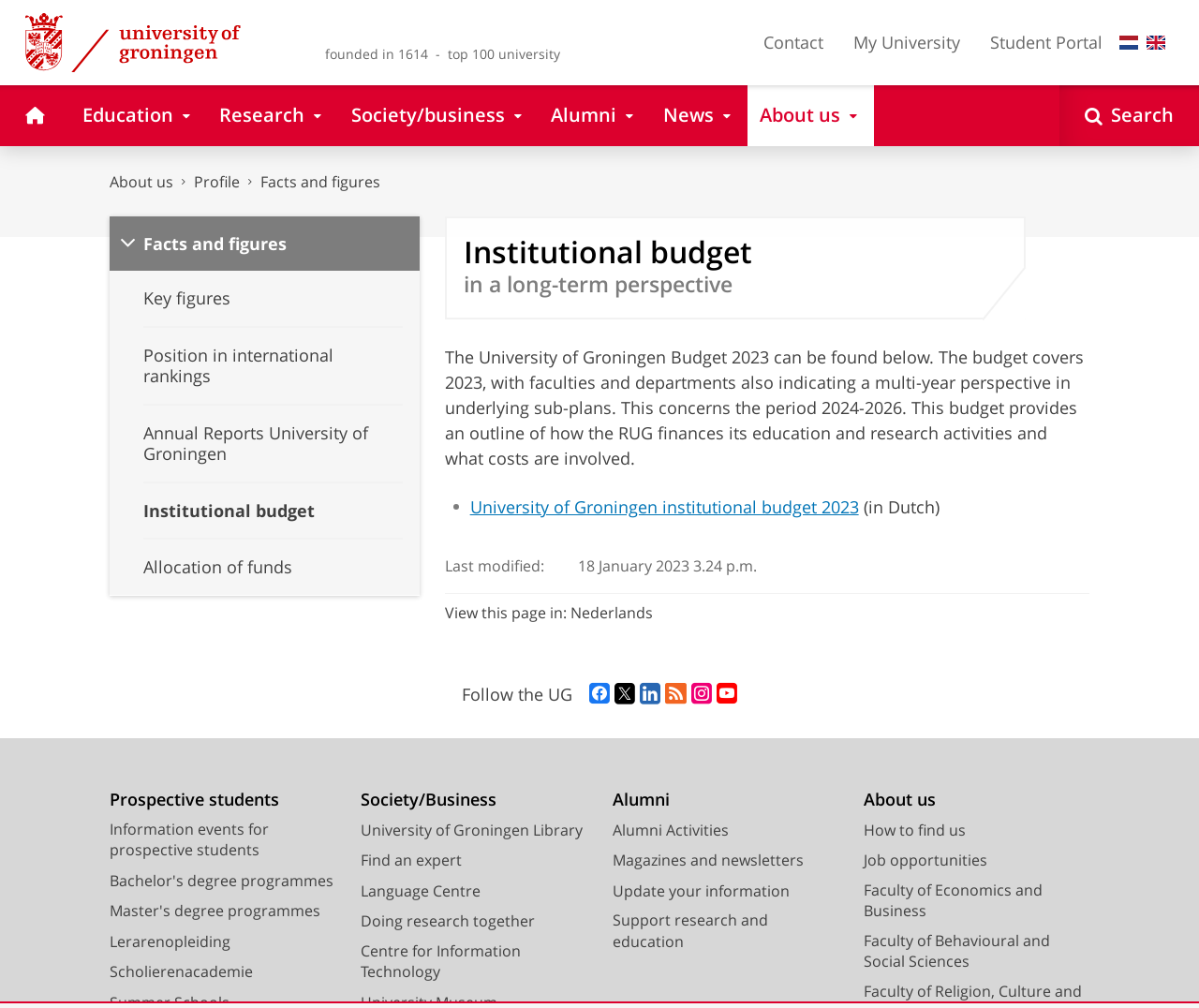Identify the bounding box coordinates of the section to be clicked to complete the task described by the following instruction: "Search for something". The coordinates should be four float numbers between 0 and 1, formatted as [left, top, right, bottom].

[0.884, 0.084, 1.0, 0.145]